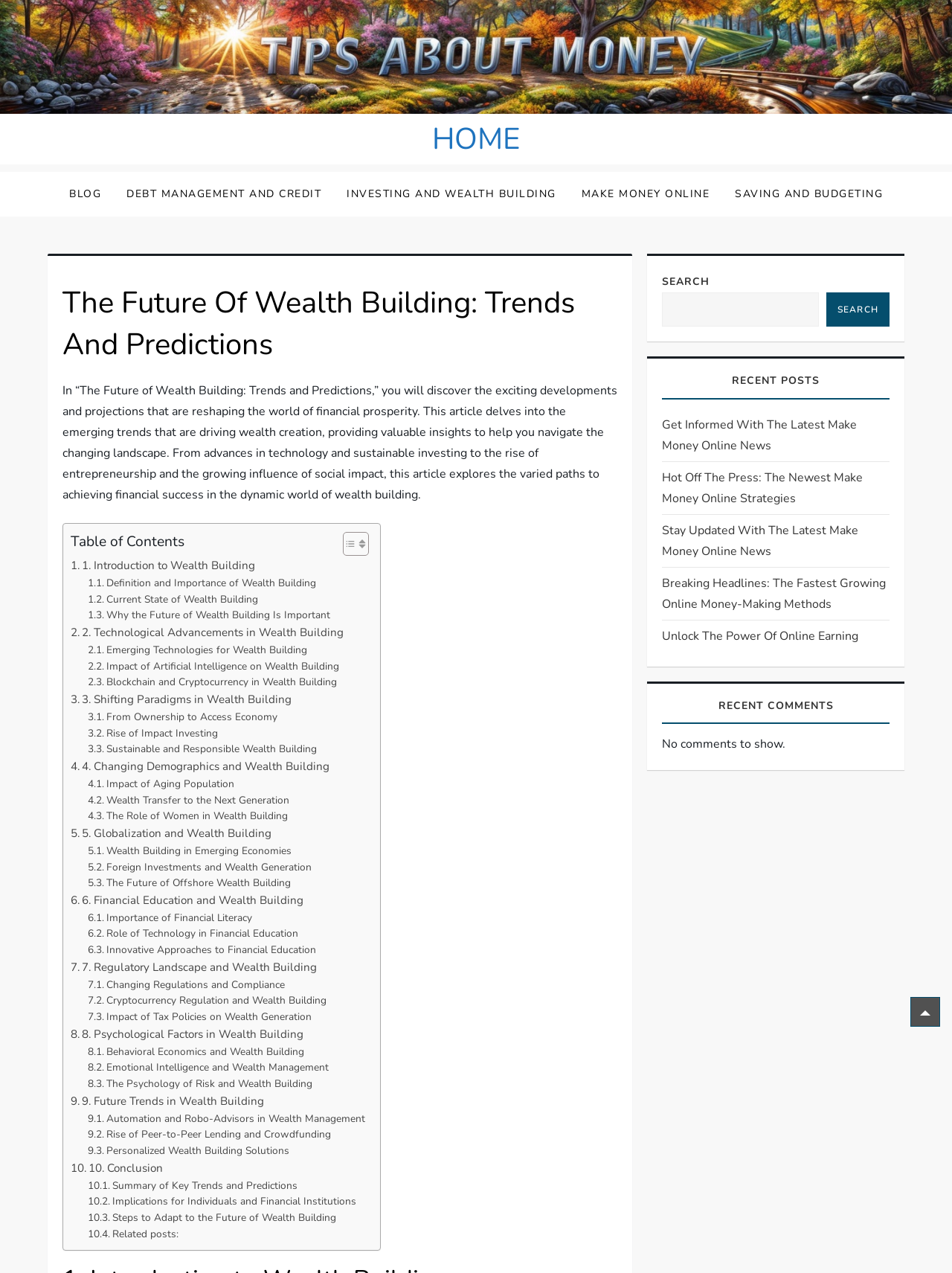Locate the bounding box coordinates of the element's region that should be clicked to carry out the following instruction: "Click on the 'HOME' link". The coordinates need to be four float numbers between 0 and 1, i.e., [left, top, right, bottom].

[0.454, 0.094, 0.546, 0.125]